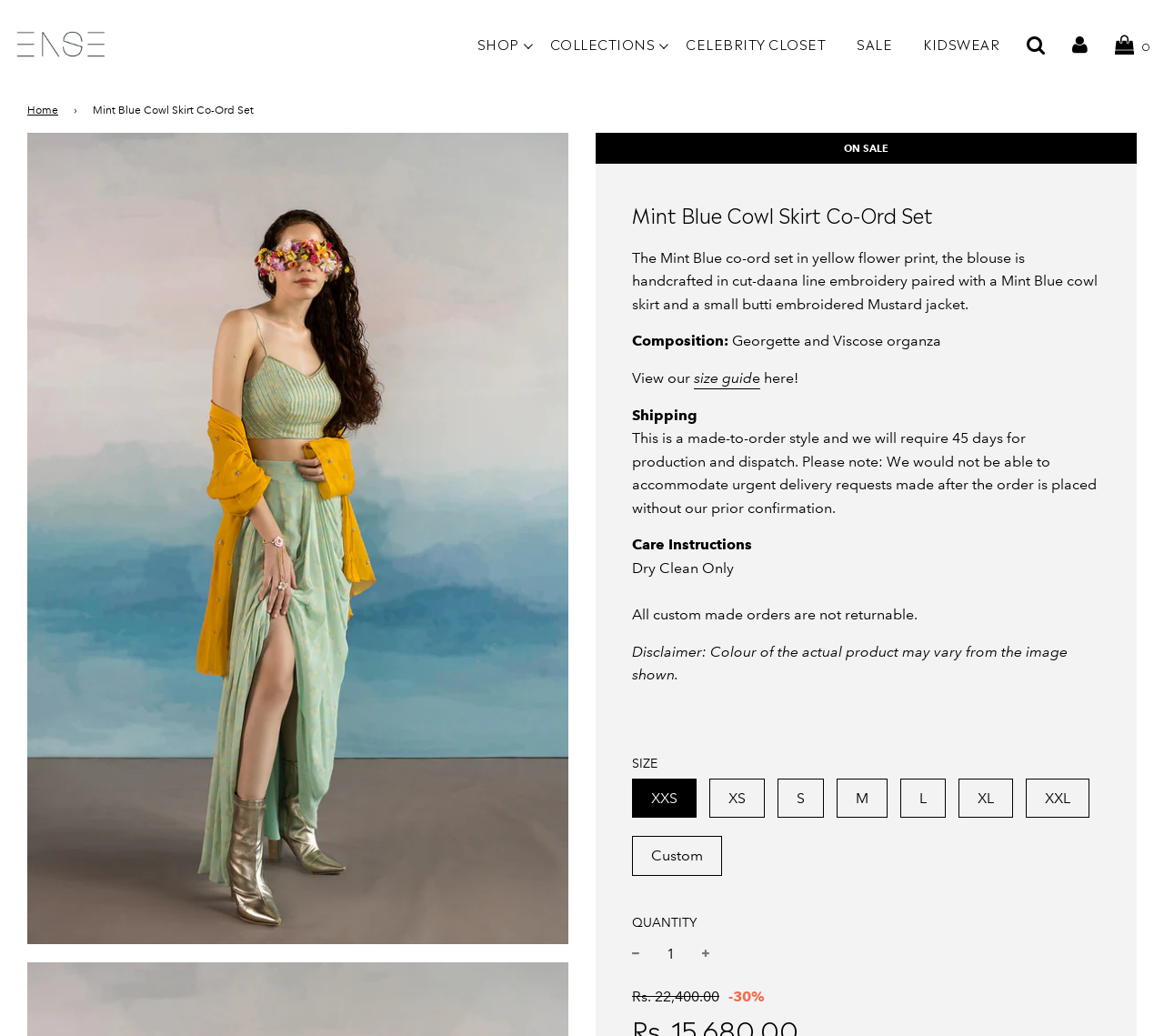Kindly provide the bounding box coordinates of the section you need to click on to fulfill the given instruction: "View the product image".

[0.023, 0.128, 0.488, 0.912]